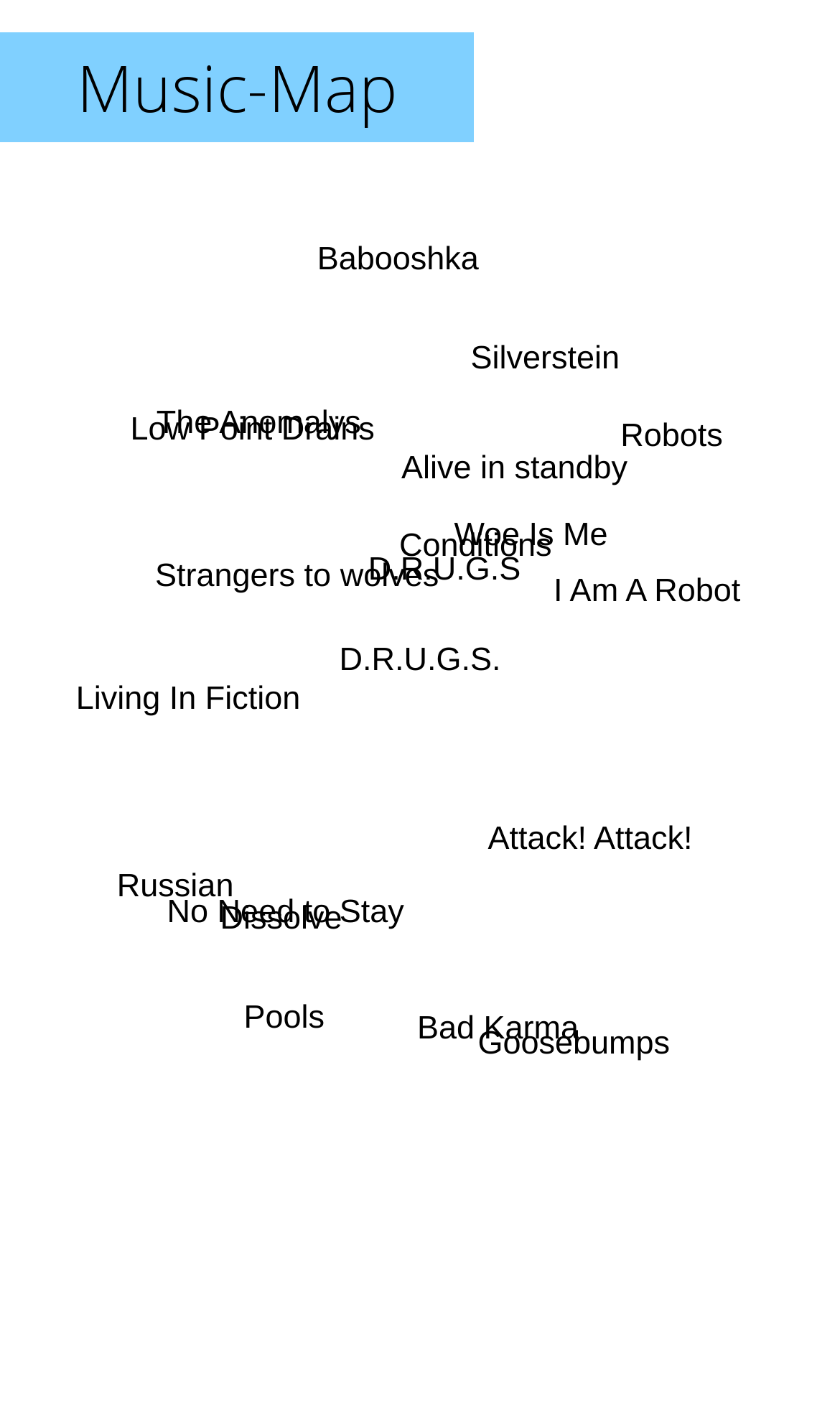Explain the webpage in detail.

This webpage is about music recommendations similar to the band D.R.U.G.S. At the top, there is a table with a "Music-Map" link. Below this table, there are multiple links to various bands and artists, such as Conditions, Woe Is Me, Strangers to wolves, and many others. These links are scattered across the page, with some positioned near the top, others in the middle, and a few towards the bottom. 

On the left side of the page, there are links like "D.R.U.G.S", "Strangers to wolves", "The Anomalys", and "Low Point Drains". On the right side, there are links like "Attack! Attack!", "I Am A Robot", "Silverstein", and "Goosebumps". In the middle, there are links like "Conditions", "Woe Is Me", "Dissolve", and "Alive in standby". 

There are a total of 23 links to different bands and artists on this webpage, all of which are similar to D.R.U.G.S.